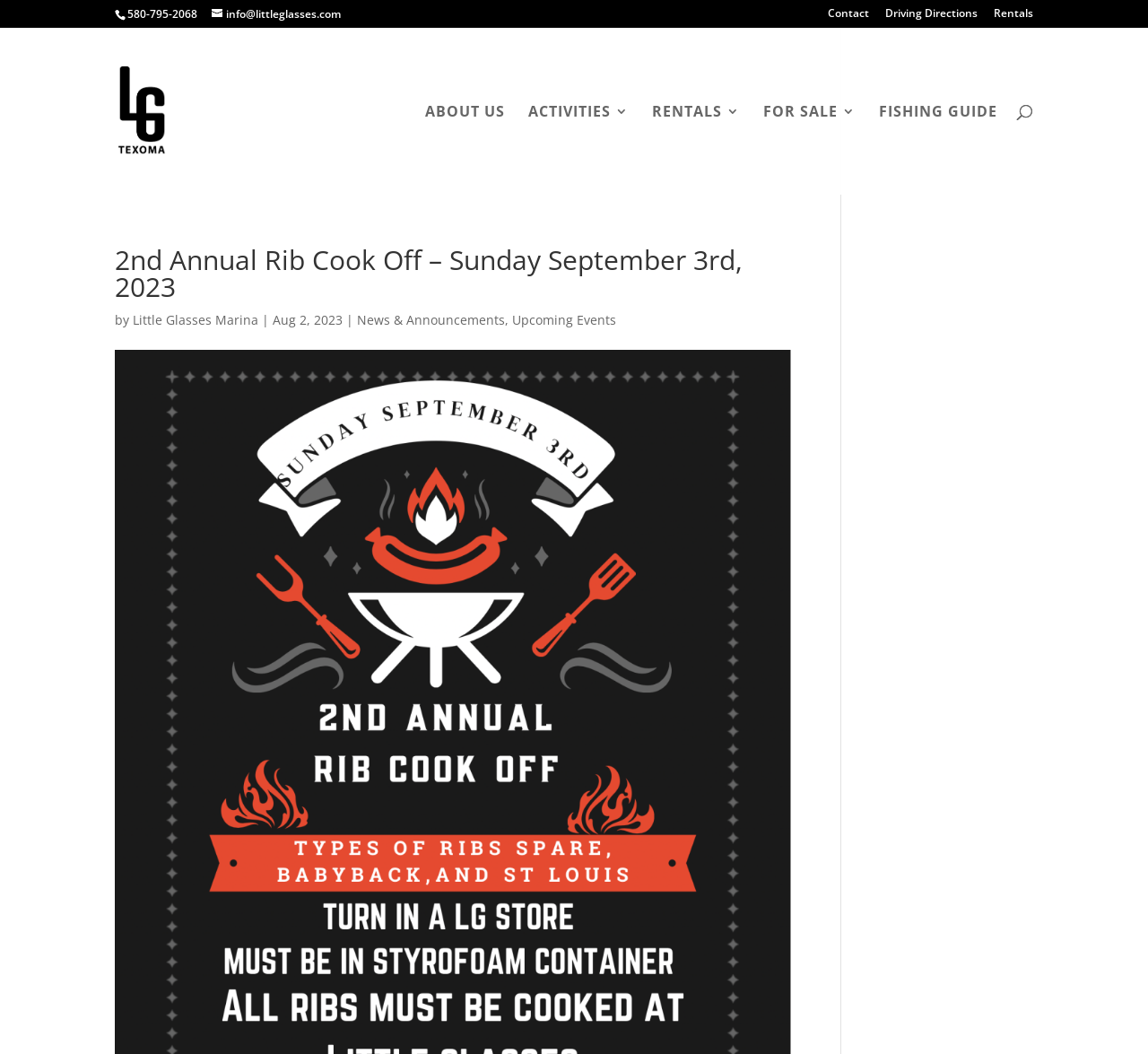Please give a concise answer to this question using a single word or phrase: 
What is the name of the marina hosting the Rib Cook Off event?

Little Glasses Marina